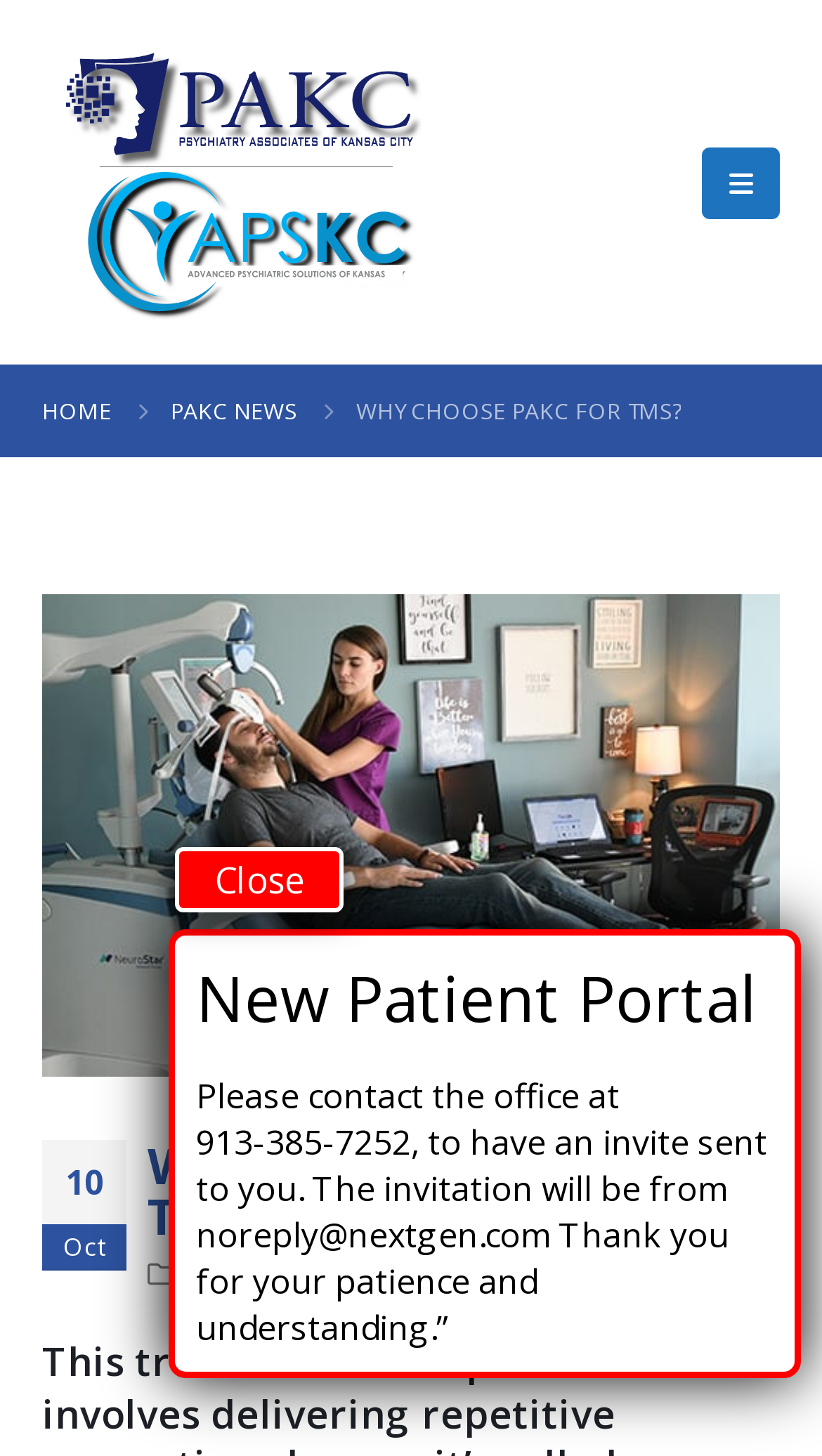What is the phone number to contact the office?
Refer to the image and provide a detailed answer to the question.

The phone number to contact the office is 913-385-7252, which can be found in the paragraph of text that says 'Please contact the office at 913-385-7252, to have an invite sent to you...'.